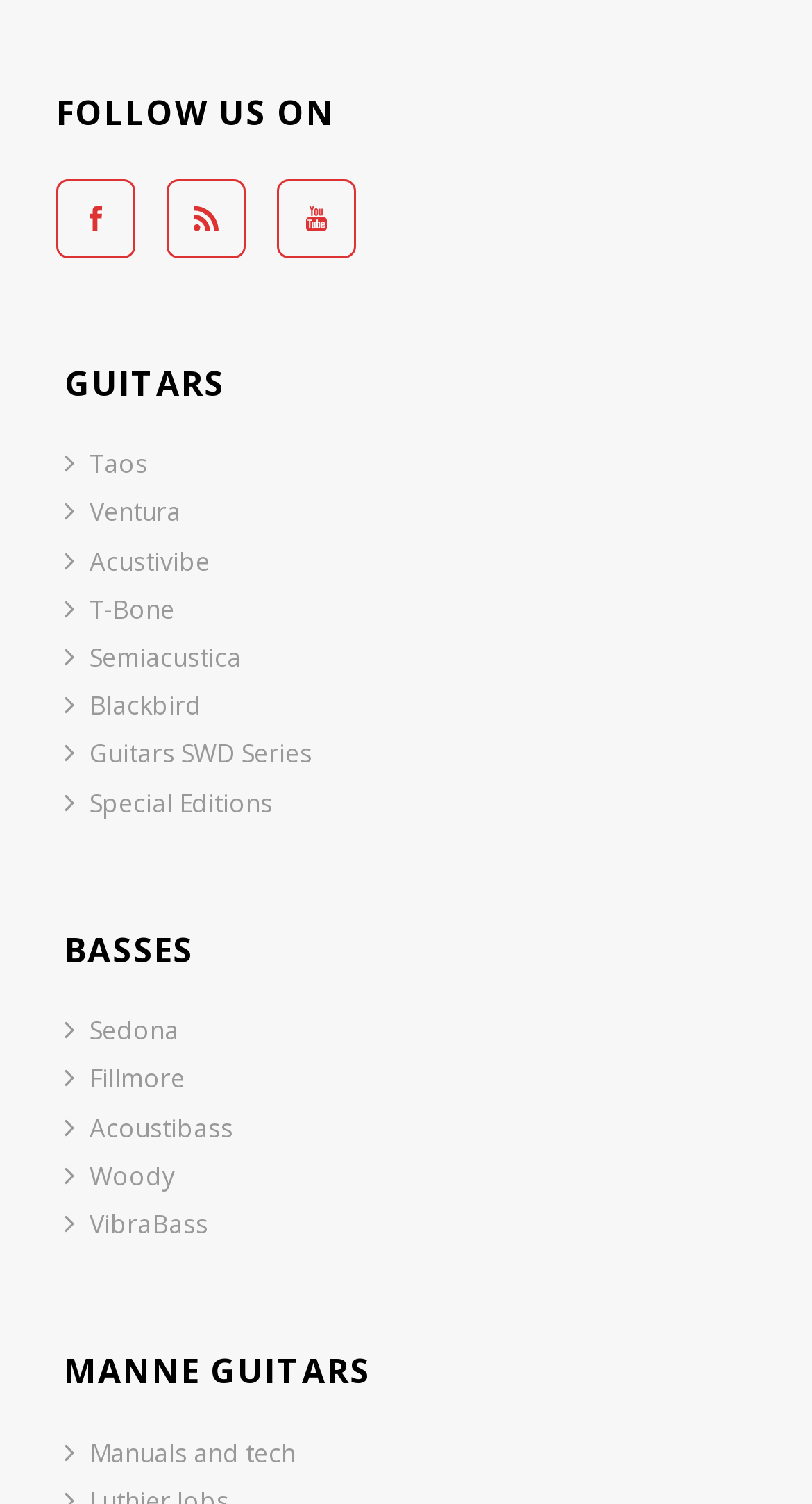Please identify the bounding box coordinates of the element on the webpage that should be clicked to follow this instruction: "View the abstract of the article '“You were what you eat”: Food-gender stereotypes and their impact on evaluation of impression'". The bounding box coordinates should be given as four float numbers between 0 and 1, formatted as [left, top, right, bottom].

None